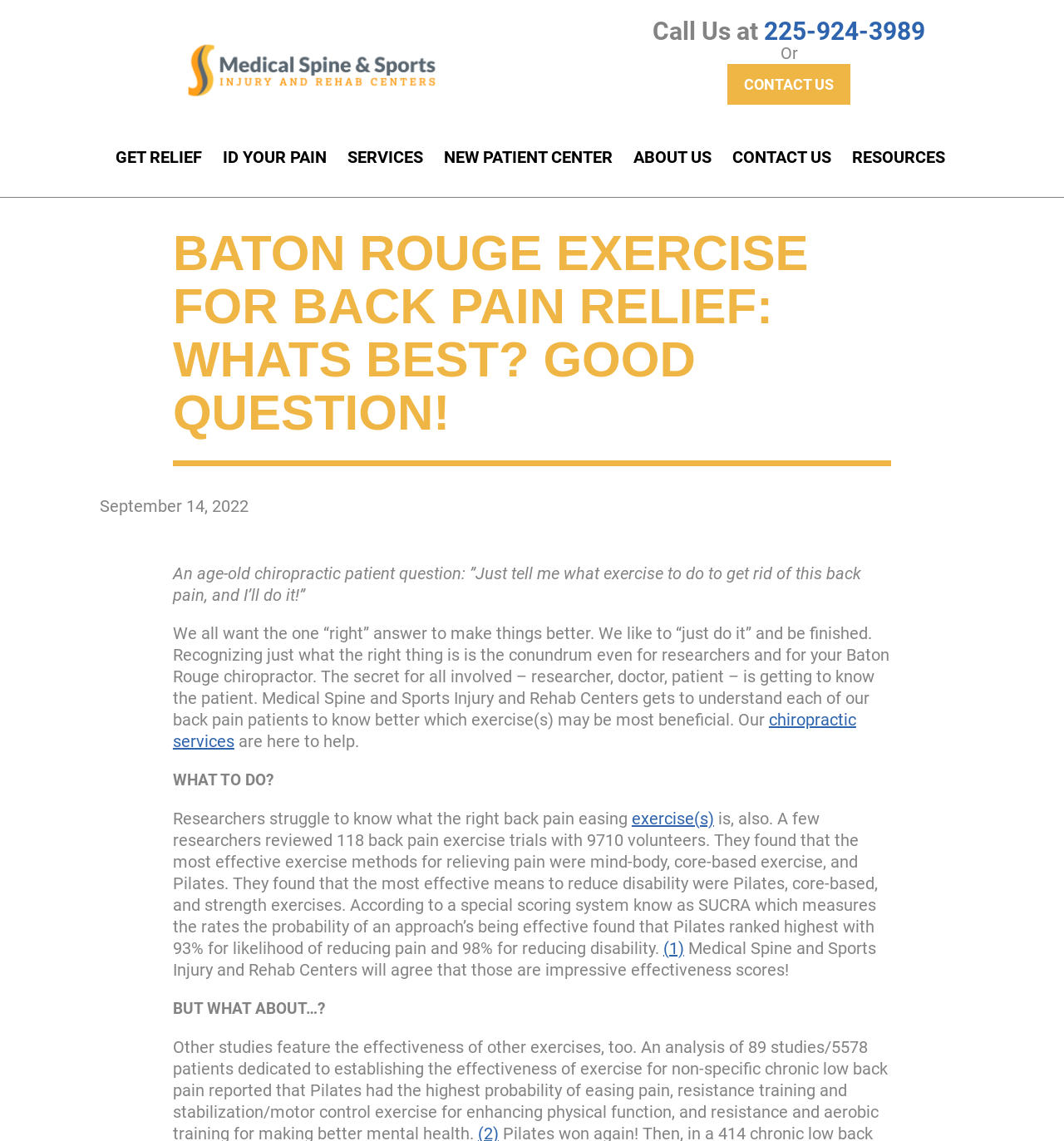Identify the bounding box coordinates necessary to click and complete the given instruction: "Read about exercises for back pain relief".

[0.594, 0.709, 0.671, 0.726]